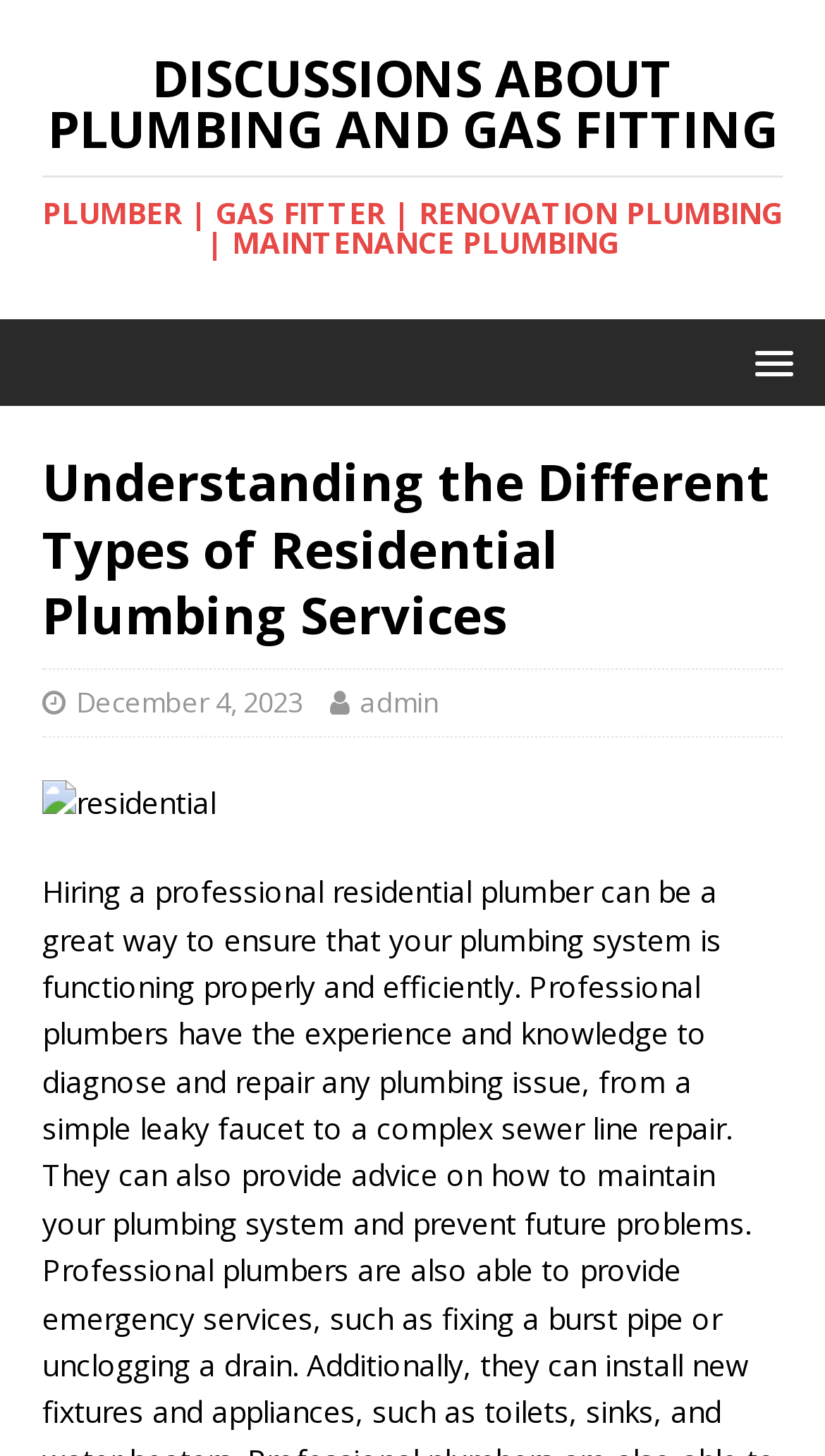Identify the coordinates of the bounding box for the element described below: "December 4, 2023". Return the coordinates as four float numbers between 0 and 1: [left, top, right, bottom].

[0.092, 0.469, 0.367, 0.495]